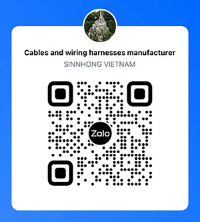Give a short answer using one word or phrase for the question:
What is the company's field of expertise?

Cables and wiring harnesses